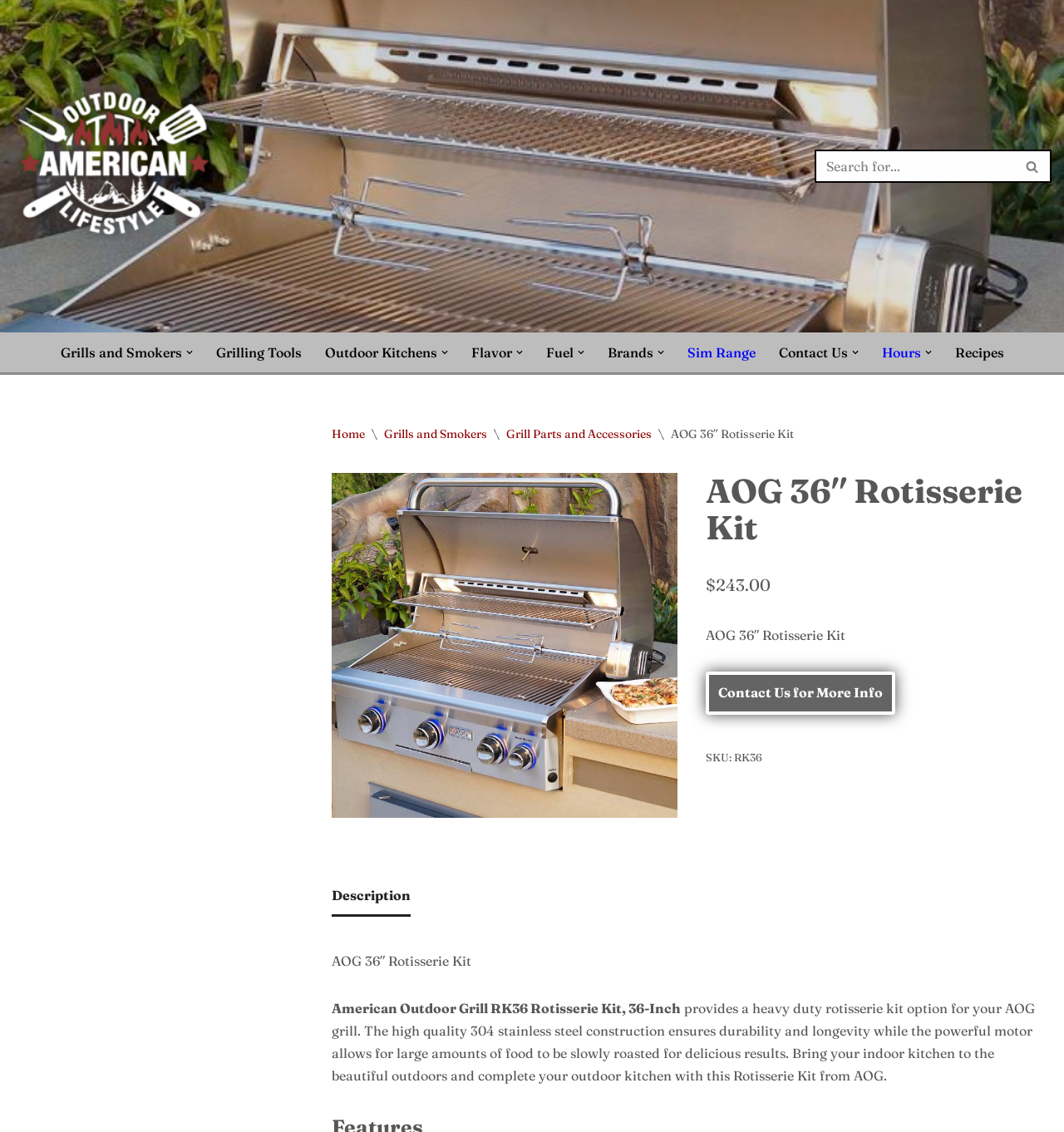Analyze the image and give a detailed response to the question:
What is the SKU of the Rotisserie Kit?

I found the SKU of the Rotisserie Kit by looking at the static text elements on the webpage. Specifically, I found the text 'SKU: RK36' which indicates the SKU of the product.